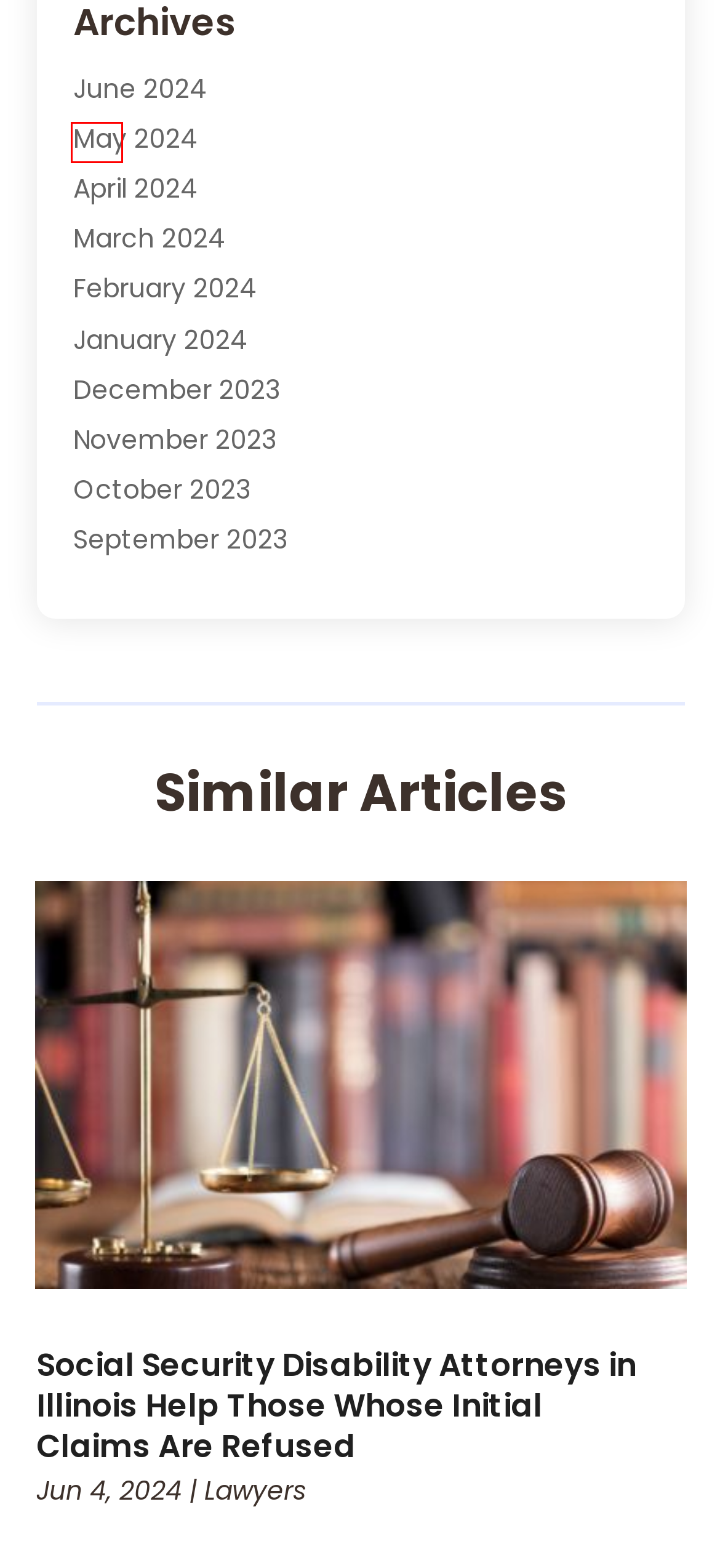You are given a screenshot of a webpage with a red rectangle bounding box. Choose the best webpage description that matches the new webpage after clicking the element in the bounding box. Here are the candidates:
A. April 2023 - Legal Zone Media
B. Lawyer & Law Firm Archives - Legal Zone Media
C. May 2023 - Legal Zone Media
D. September 2022 - Legal Zone Media
E. Family Lawyer Archives - Legal Zone Media
F. January 2024 - Legal Zone Media
G. January 2023 - Legal Zone Media
H. Law Archives - Legal Zone Media

H